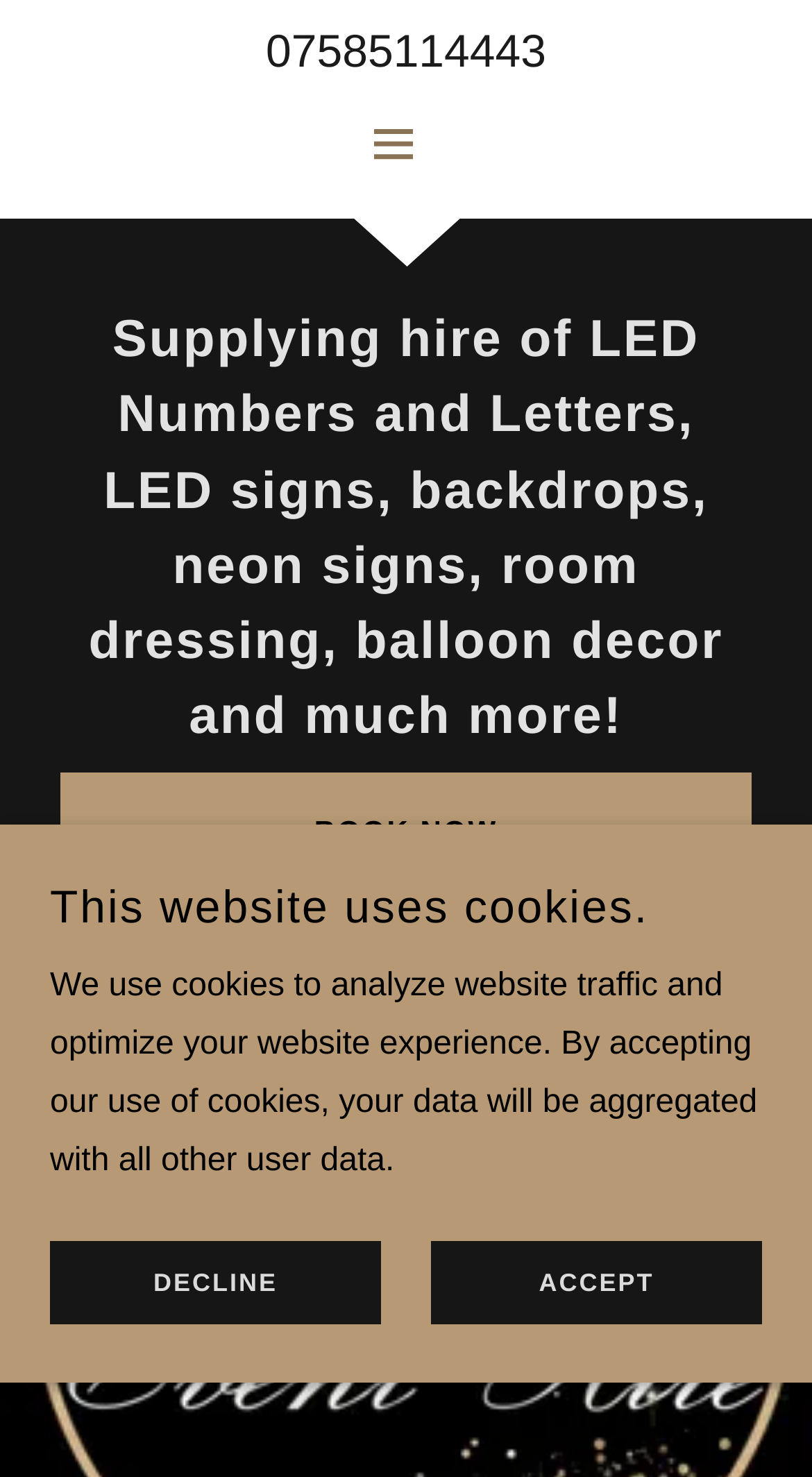What is the main service offered by this website?
From the image, respond using a single word or phrase.

Event hire